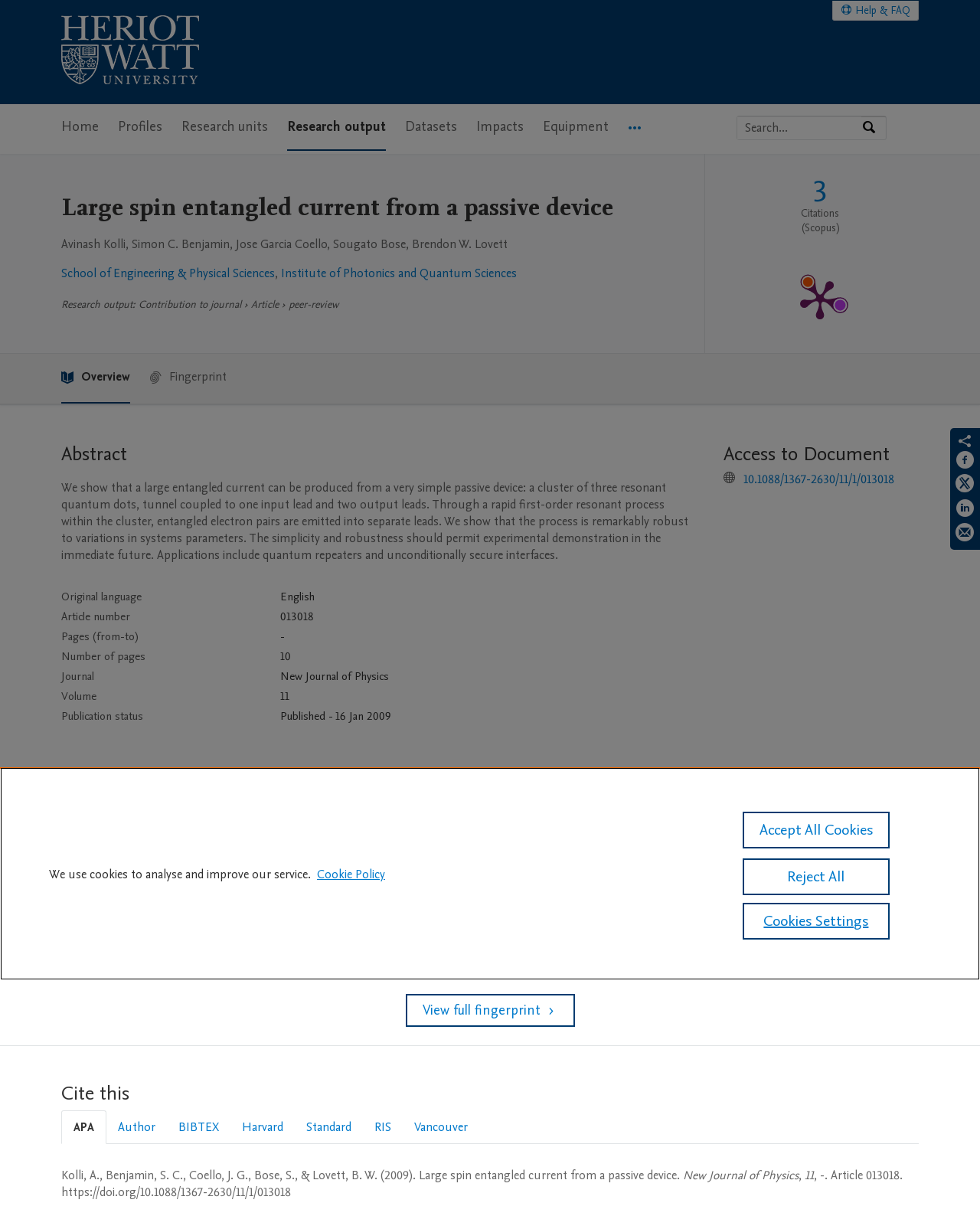Indicate the bounding box coordinates of the clickable region to achieve the following instruction: "Search by expertise, name or affiliation."

[0.752, 0.096, 0.879, 0.115]